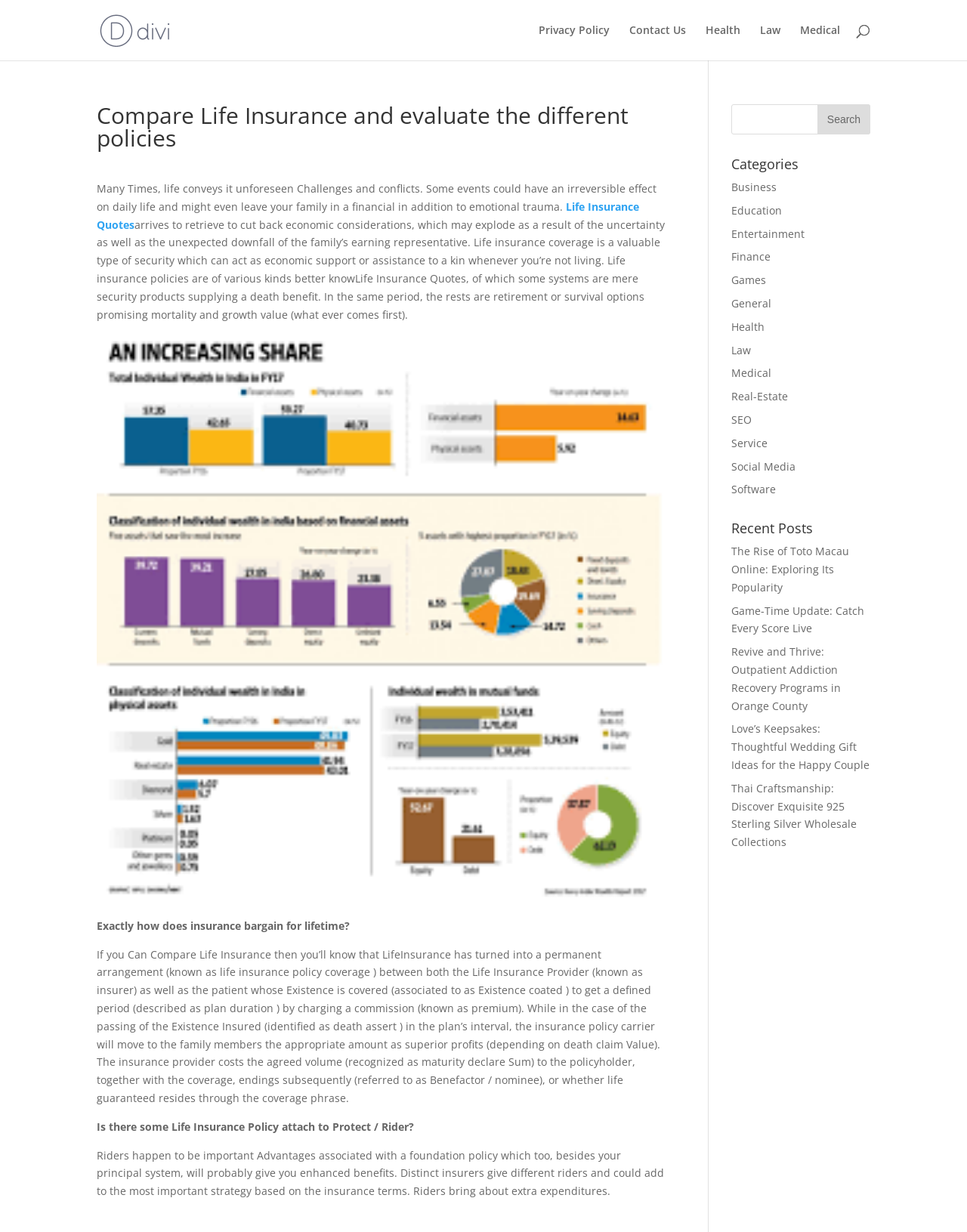Answer this question in one word or a short phrase: What is a rider in life insurance?

Additional benefits